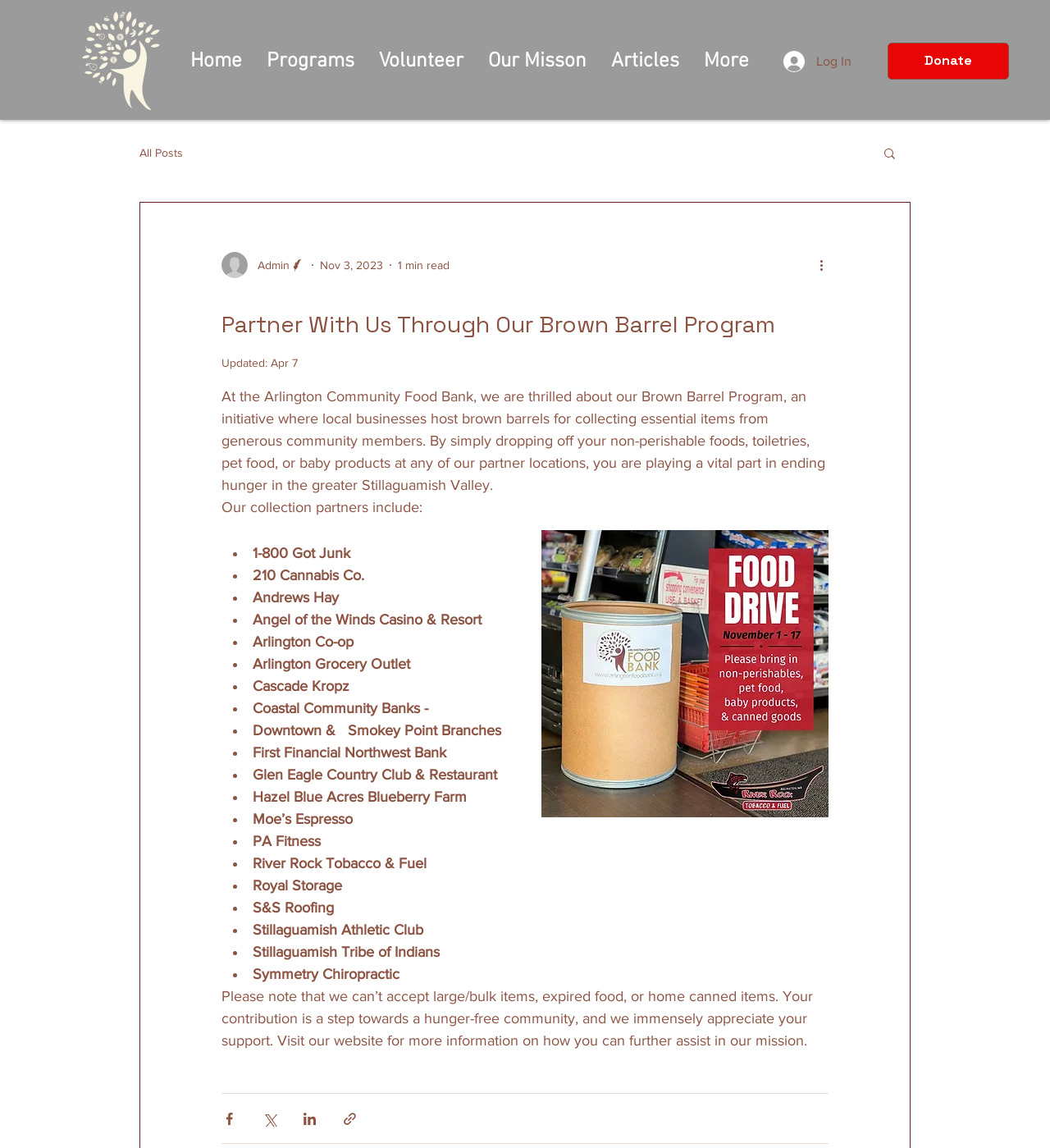Select the bounding box coordinates of the element I need to click to carry out the following instruction: "Click the 'Log In' button".

[0.735, 0.04, 0.811, 0.067]